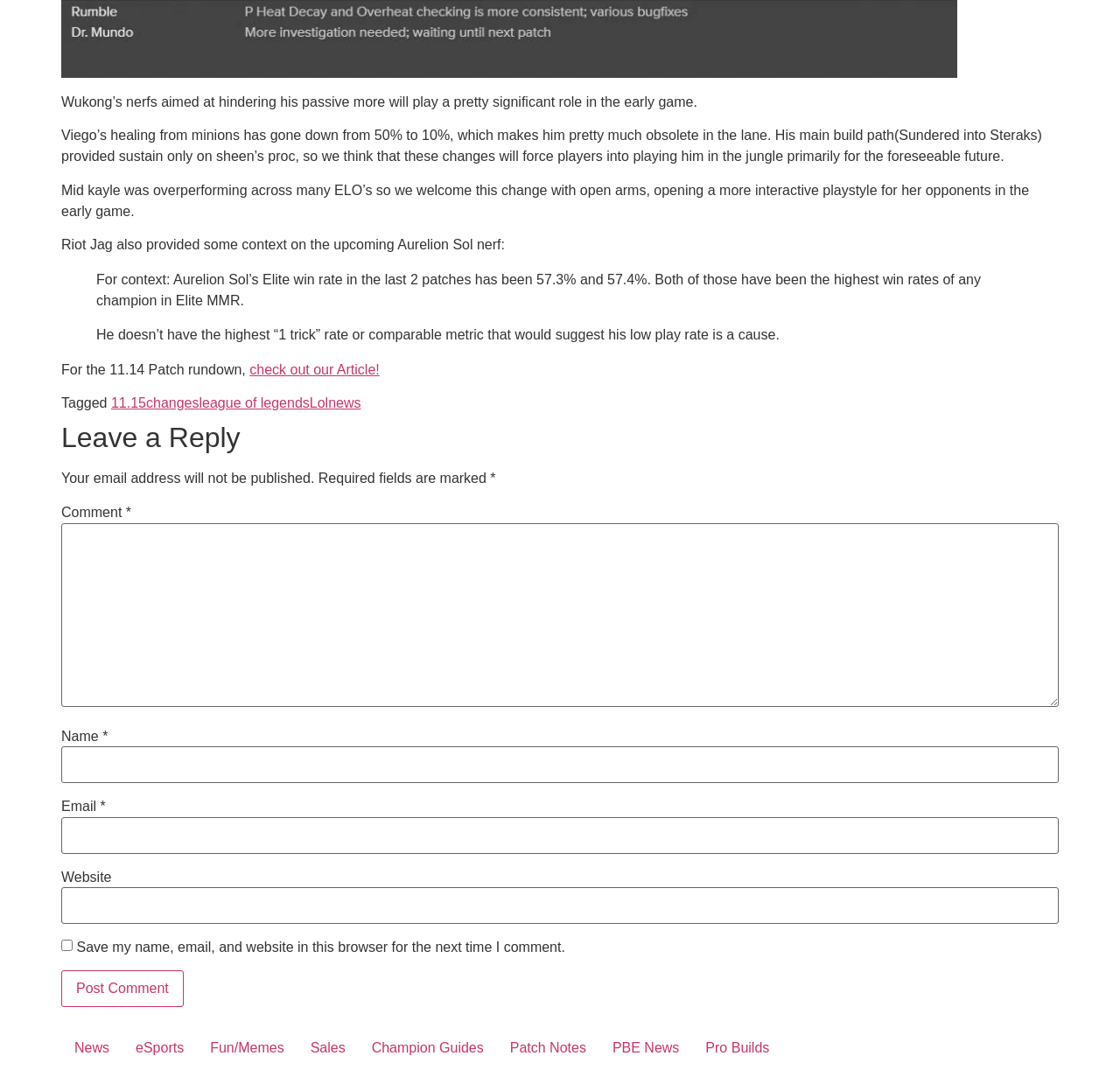What is the purpose of the comment section?
Kindly answer the question with as much detail as you can.

The comment section is headed by 'Leave a Reply', indicating that it is a space for users to provide their thoughts and opinions on the article.